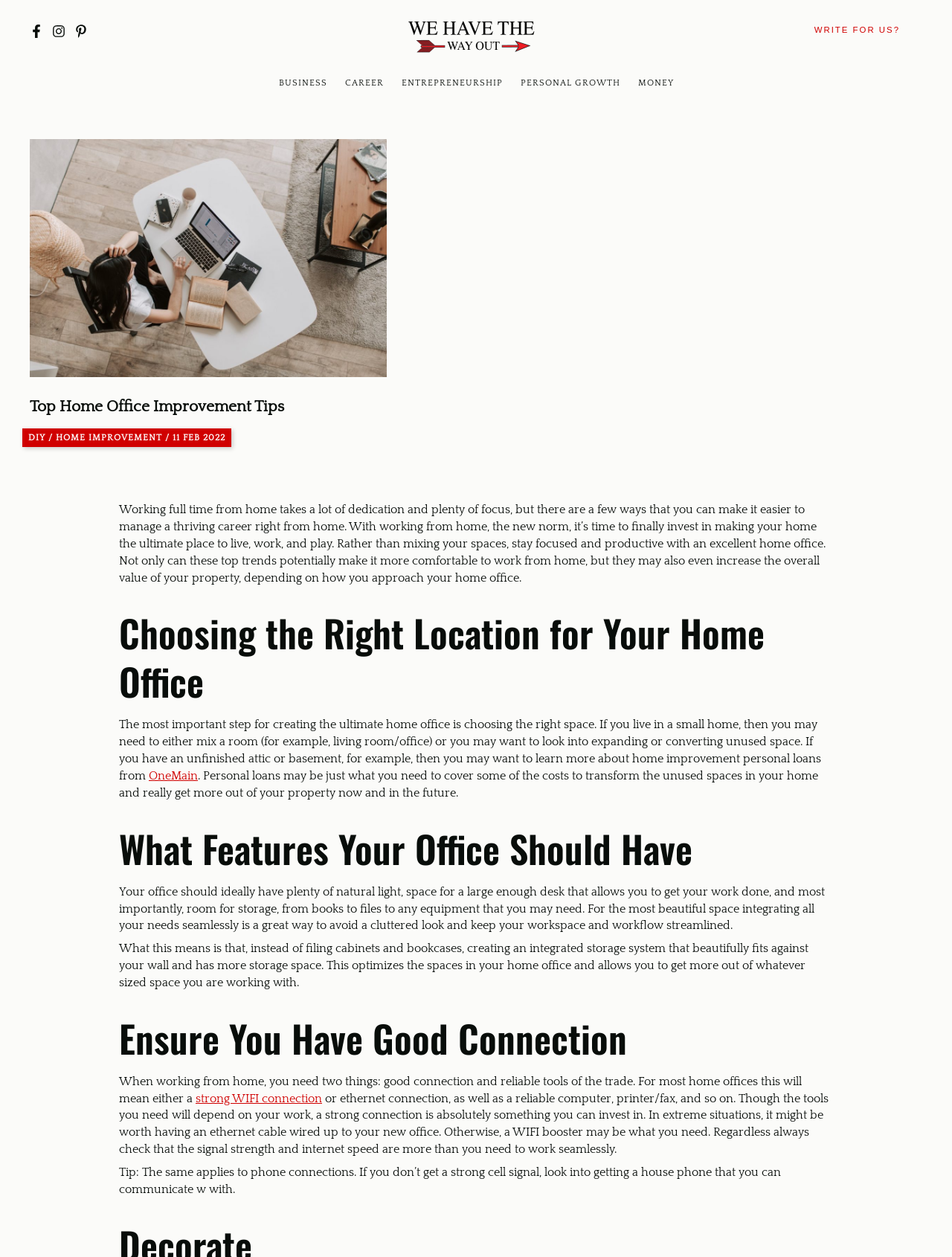Show me the bounding box coordinates of the clickable region to achieve the task as per the instruction: "Learn more about OneMain".

[0.156, 0.612, 0.208, 0.622]